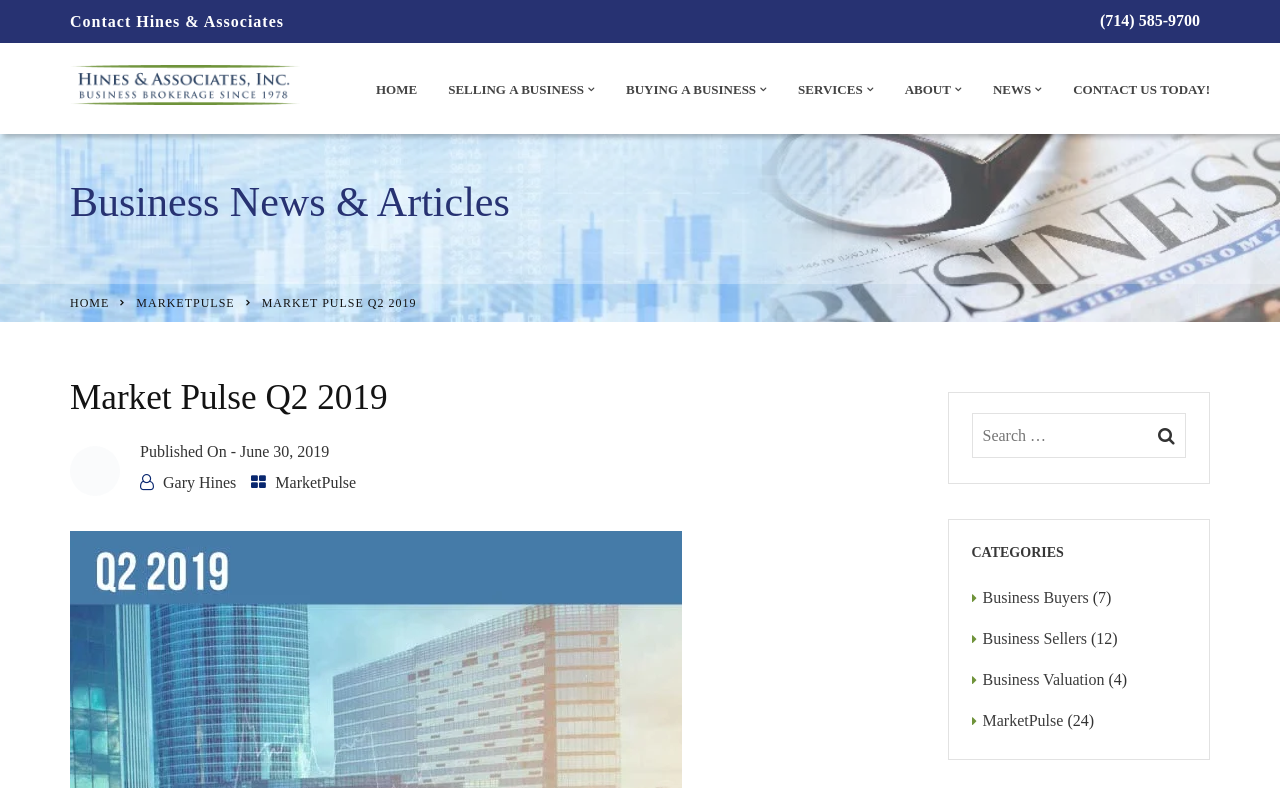Please answer the following query using a single word or phrase: 
What is the name of the author of the current market report?

Gary Hines